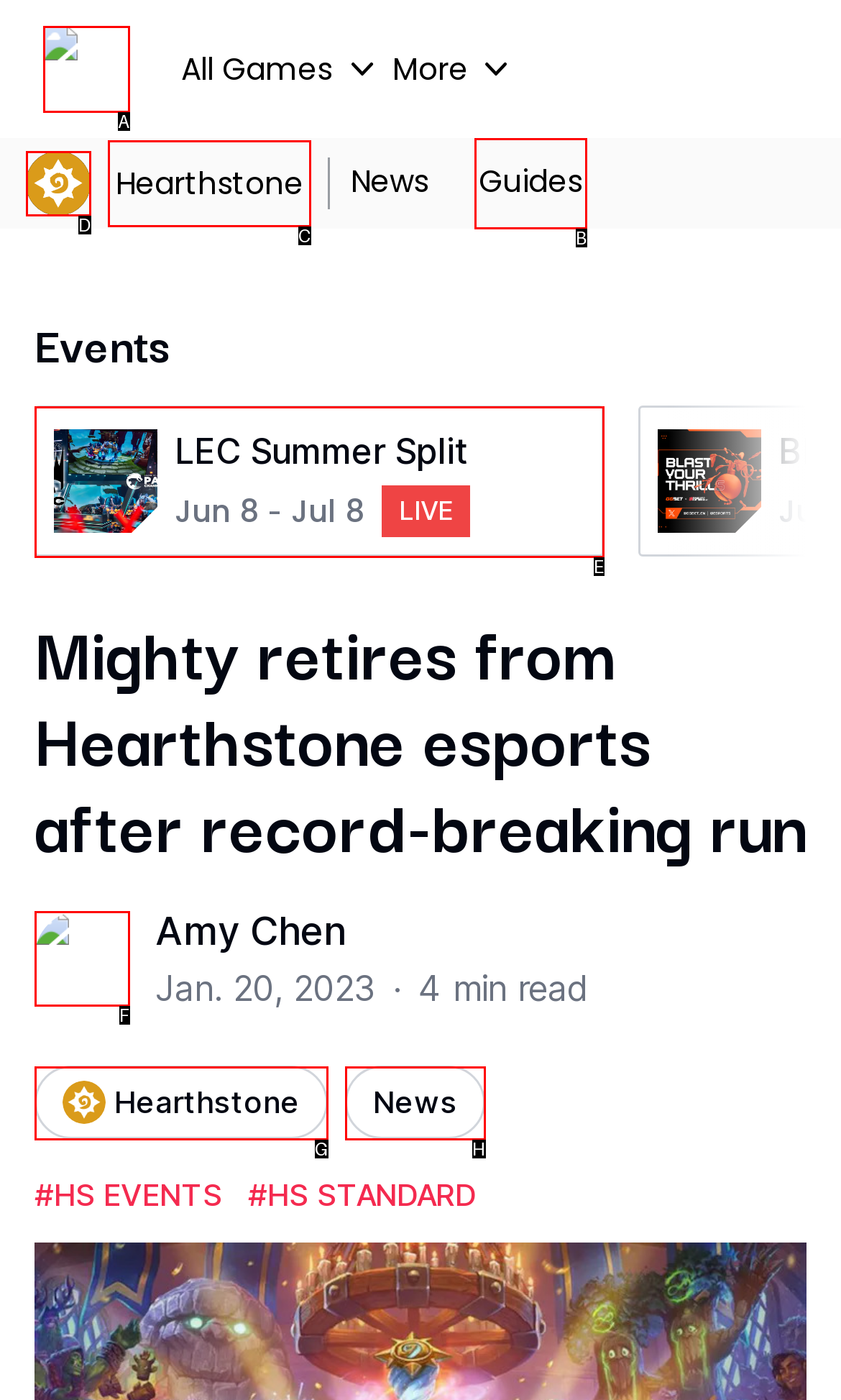Based on the element description: parent_node: Amy Chen, choose the HTML element that matches best. Provide the letter of your selected option.

F